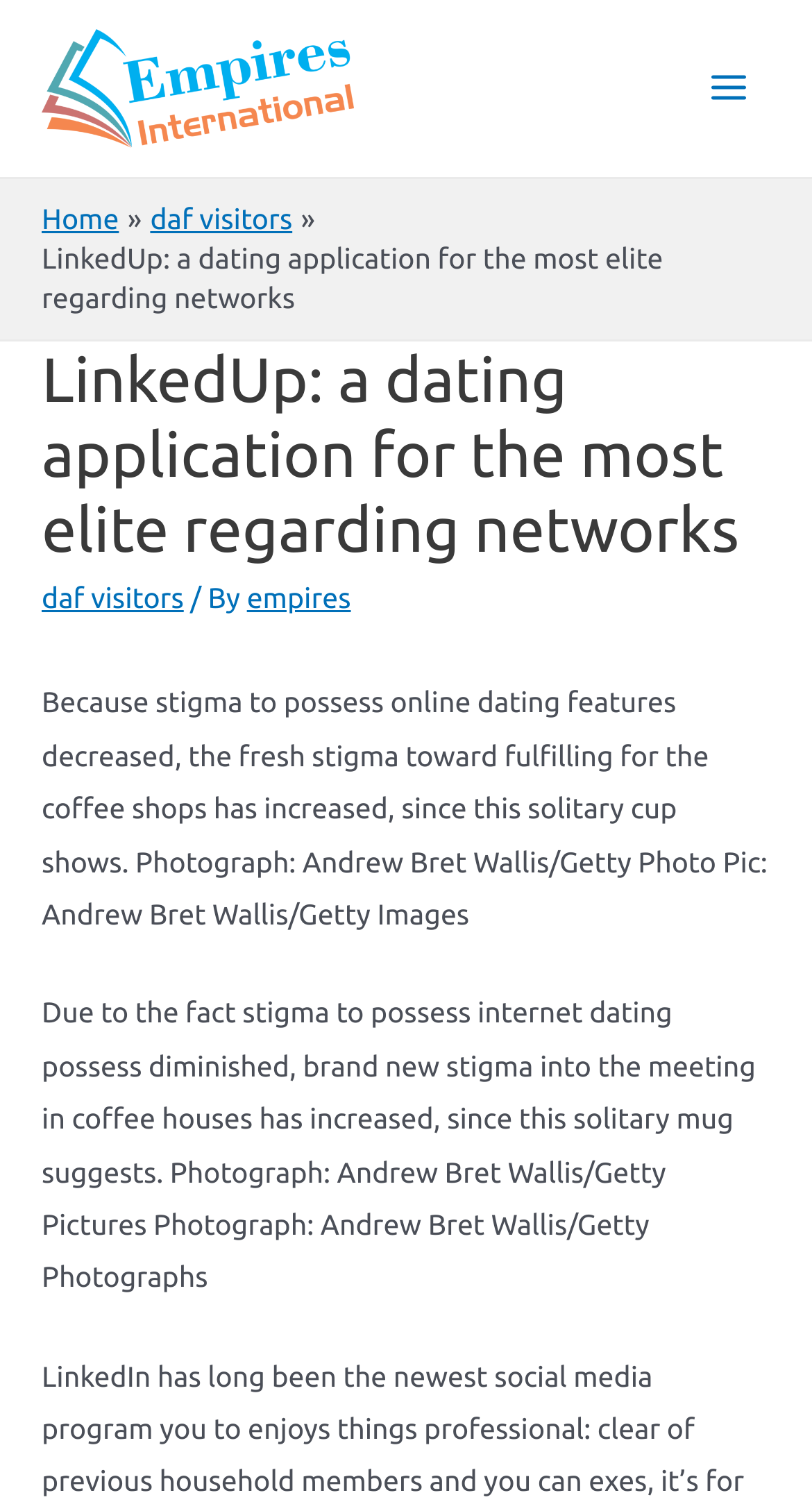Refer to the image and provide a thorough answer to this question:
What is the current section of the webpage?

The current section of the webpage can be found in the breadcrumbs navigation, which shows 'Home' as the current section.